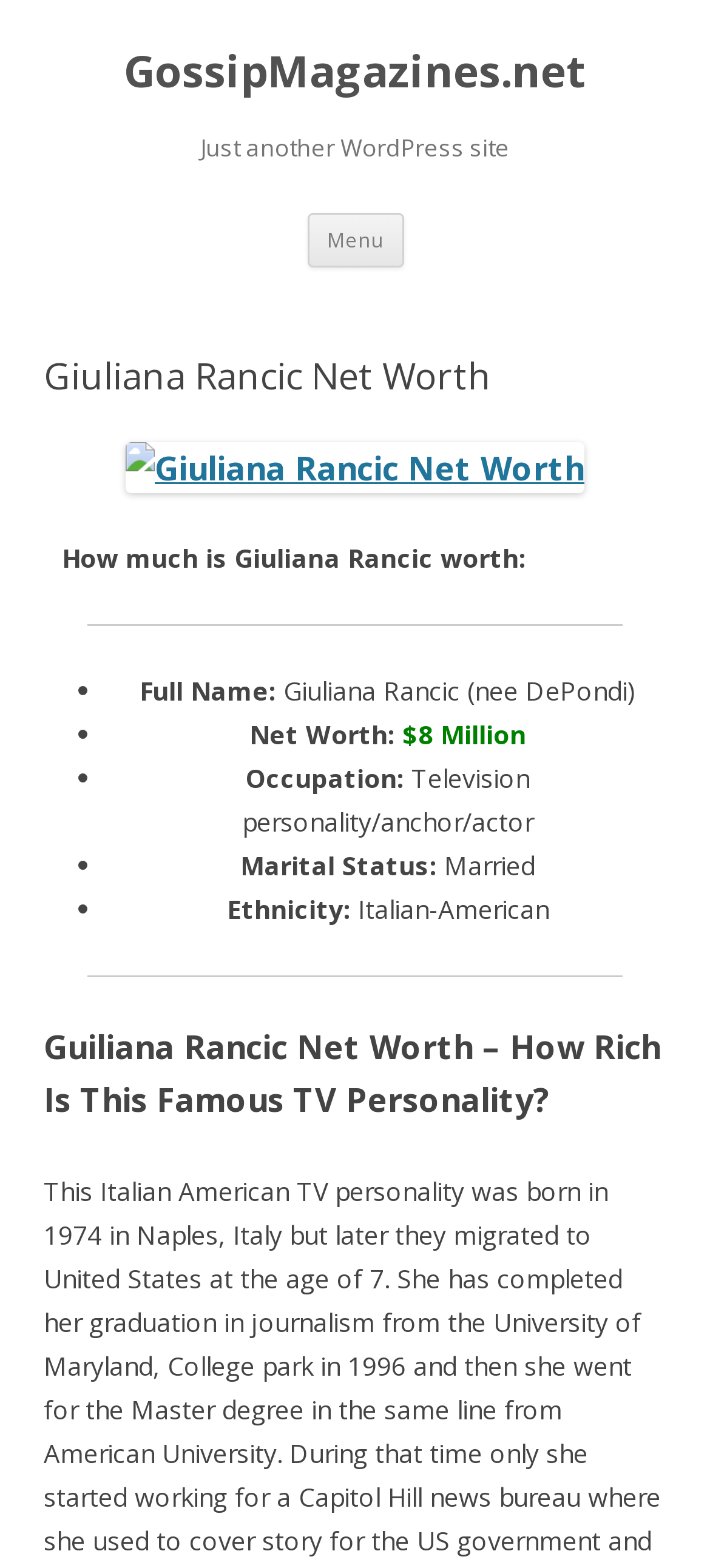What is Giuliana Rancic's net worth?
Using the information from the image, give a concise answer in one word or a short phrase.

$8 Million